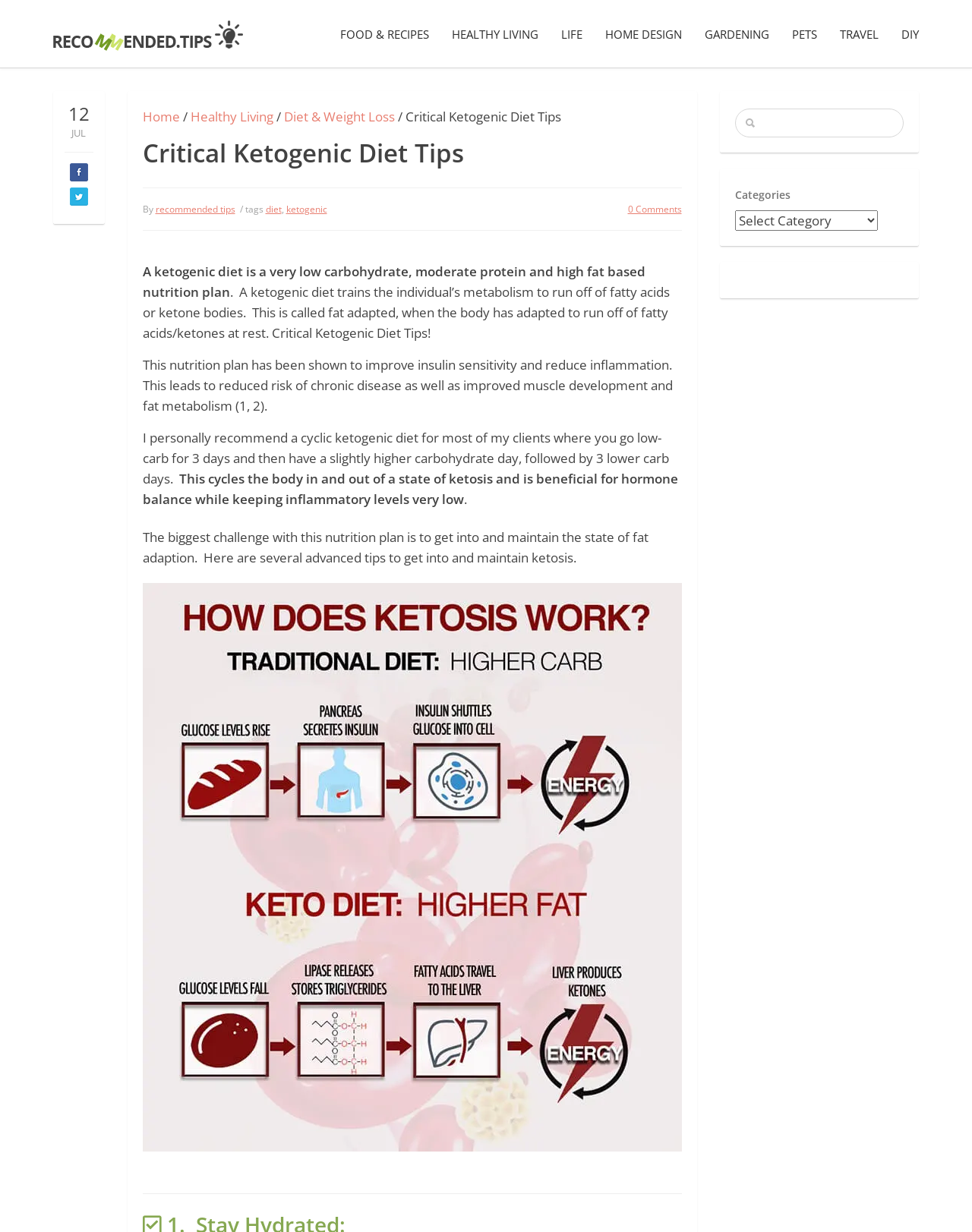Please specify the bounding box coordinates of the element that should be clicked to execute the given instruction: 'Click on Home'. Ensure the coordinates are four float numbers between 0 and 1, expressed as [left, top, right, bottom].

[0.146, 0.087, 0.185, 0.102]